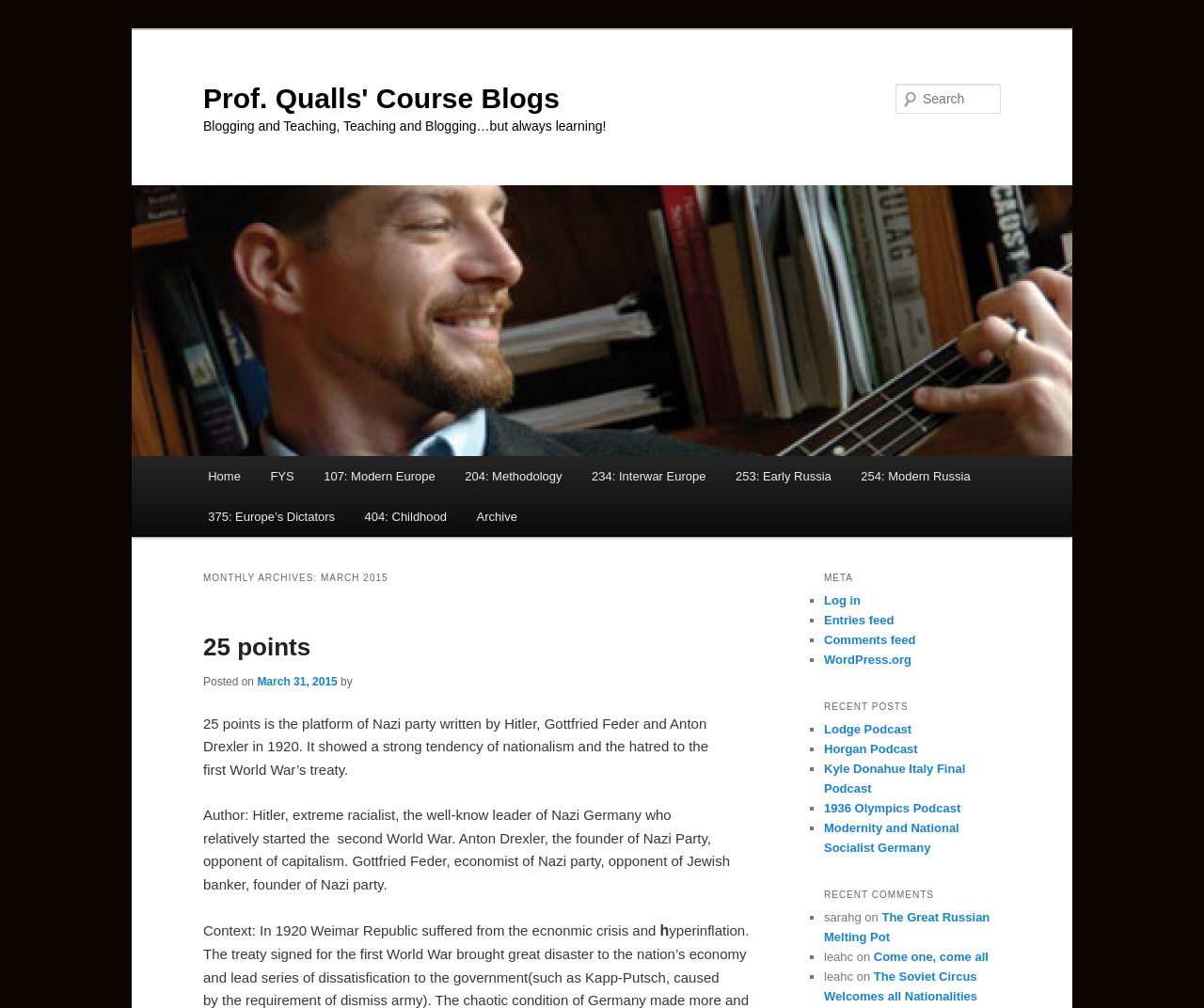Refer to the image and provide an in-depth answer to the question:
What is the search box located?

The search box is located at the top right of the webpage, indicated by the 'Search' text and a textbox element with a bounding box coordinate of [0.744, 0.083, 0.831, 0.113].